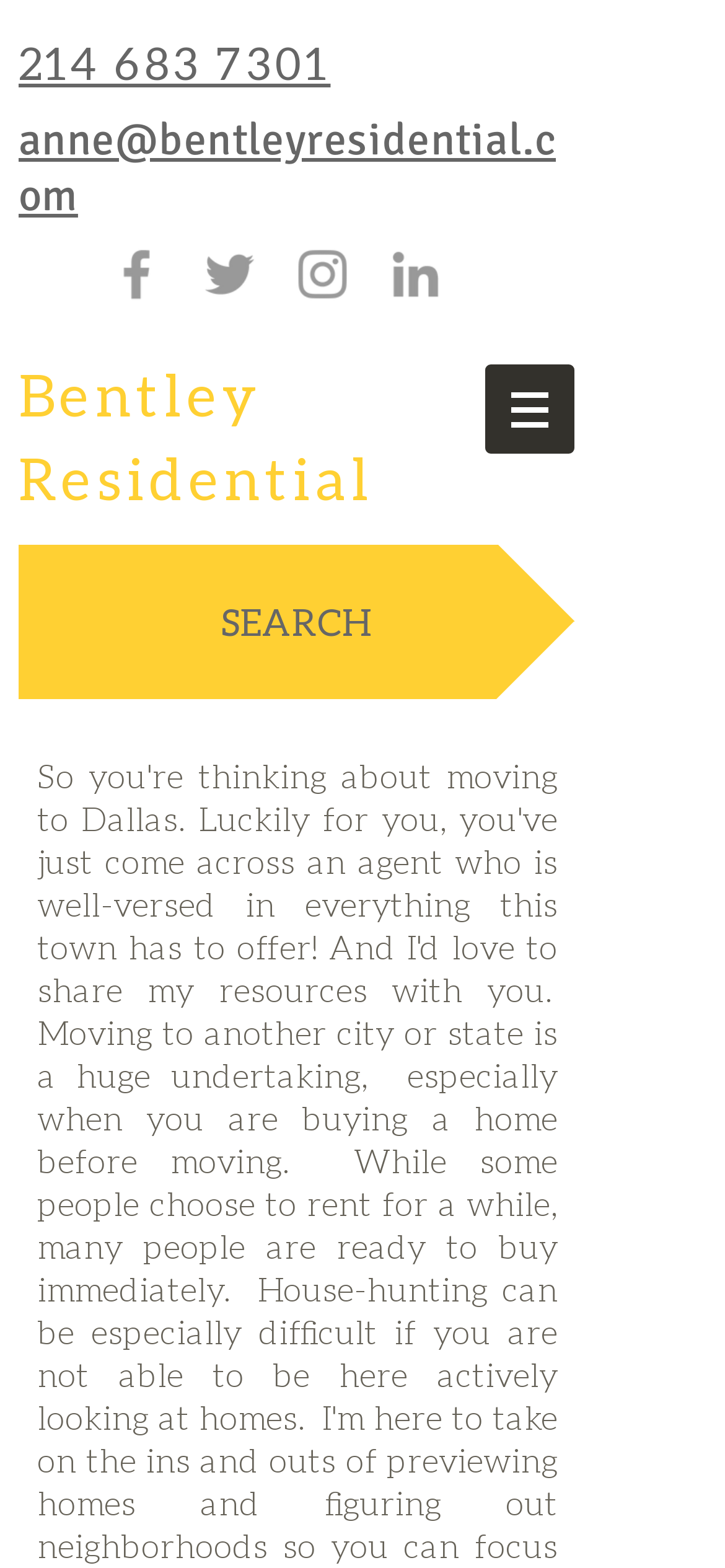Answer succinctly with a single word or phrase:
What is the name of the residential company?

Bentley Residential